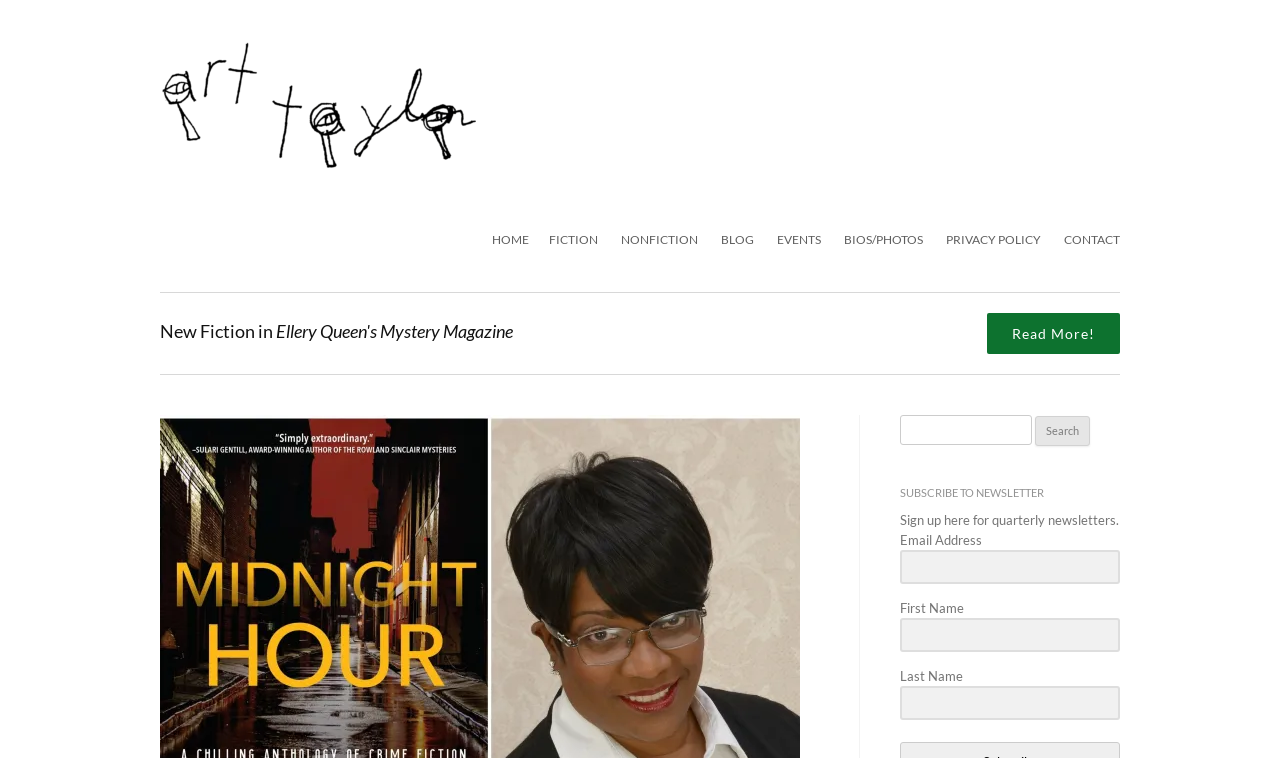Please identify the bounding box coordinates for the region that you need to click to follow this instruction: "Subscribe to the newsletter".

[0.703, 0.641, 0.875, 0.659]